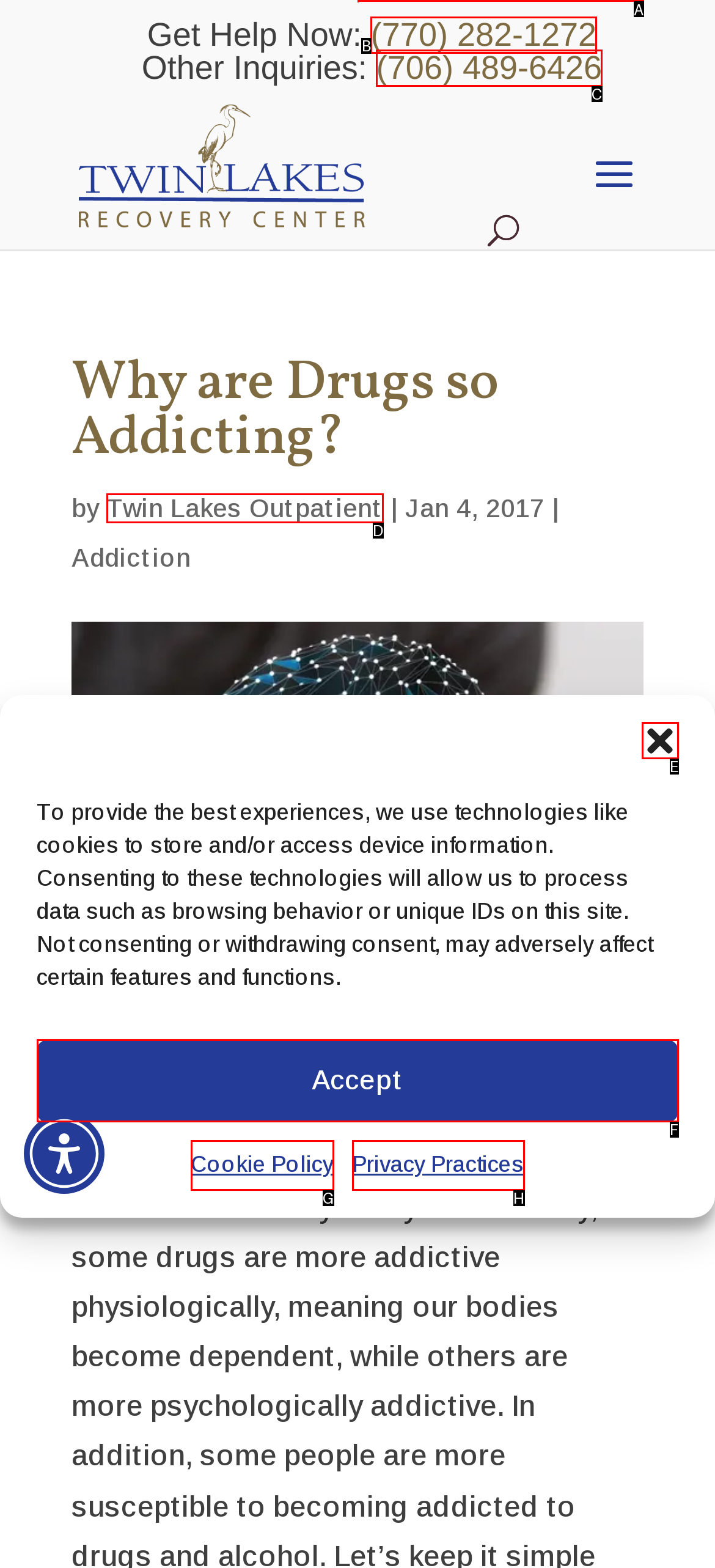Identify the correct option to click in order to accomplish the task: Chat with us Provide your answer with the letter of the selected choice.

None